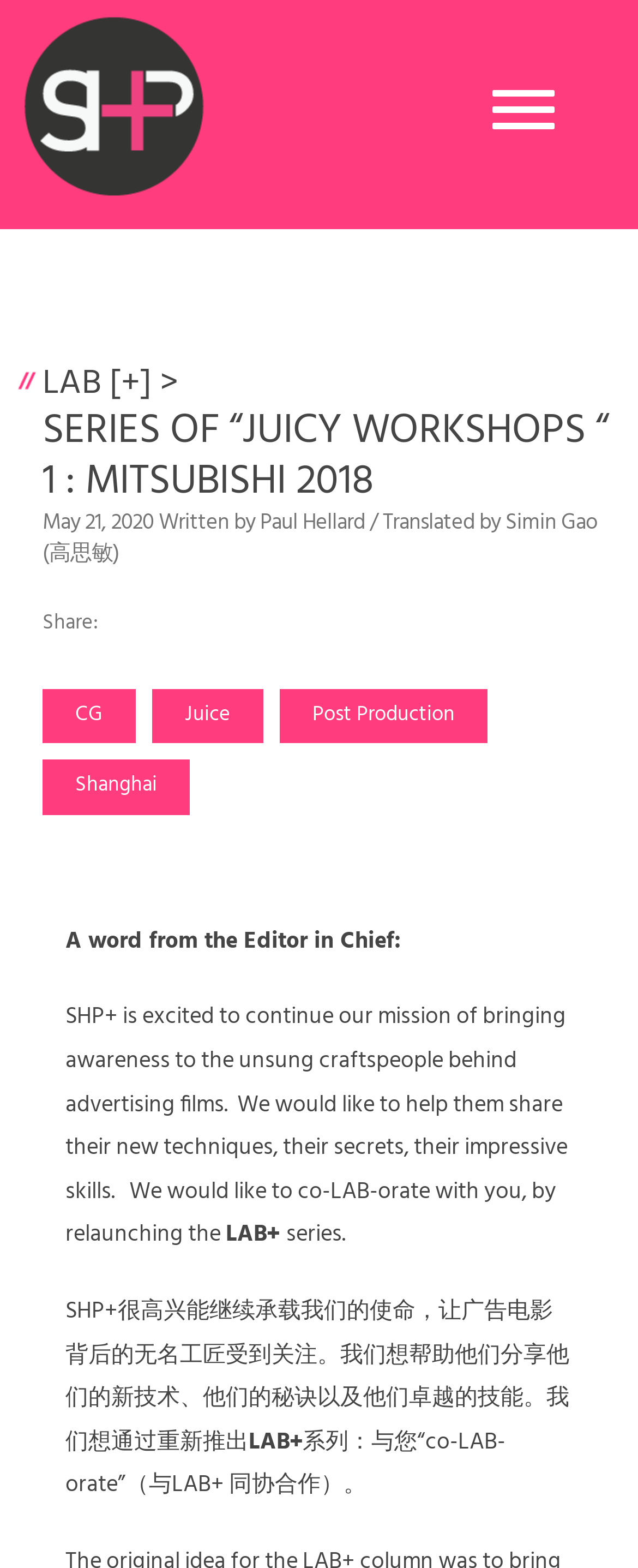Extract the bounding box for the UI element that matches this description: "Slush".

None